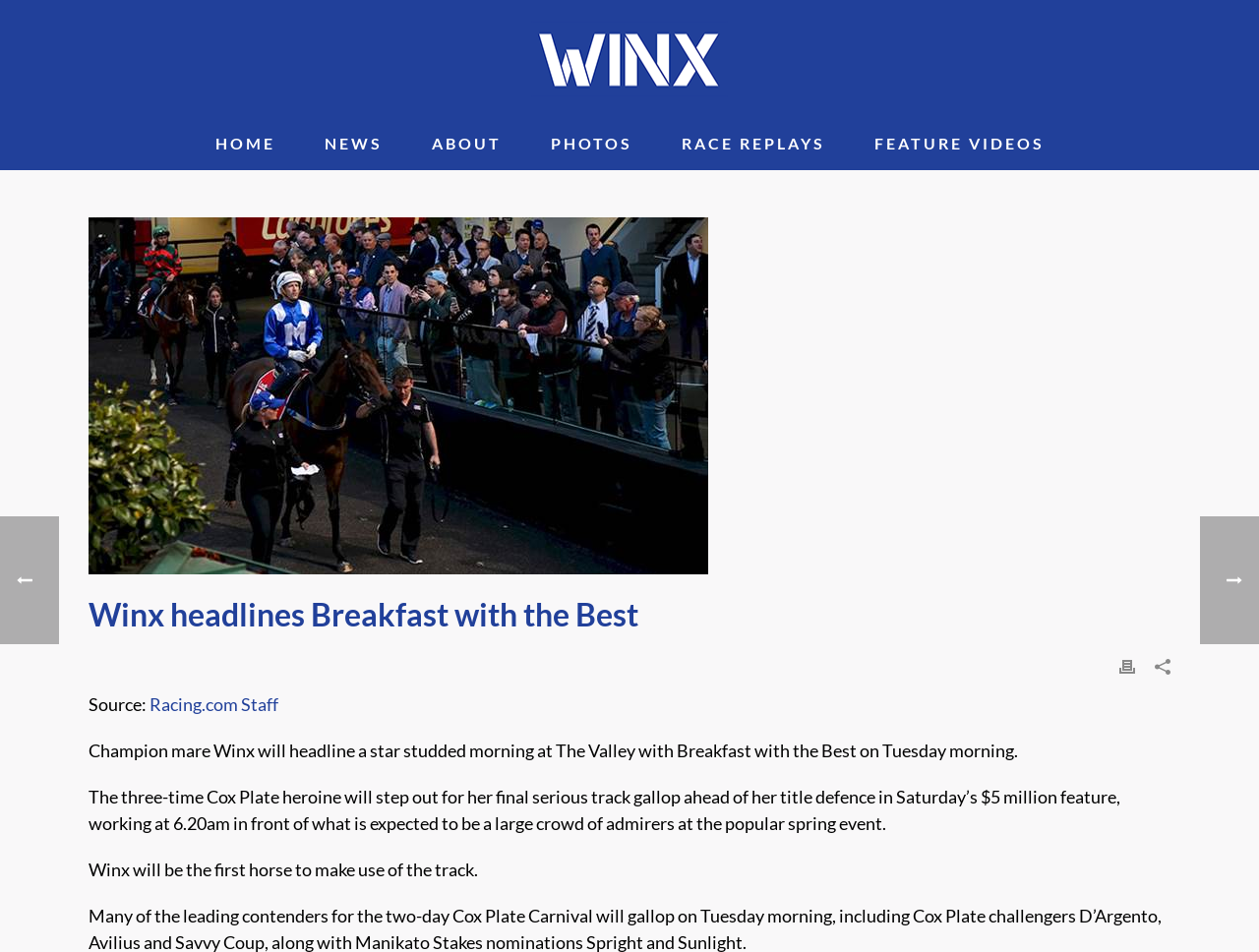Determine the bounding box coordinates for the area that should be clicked to carry out the following instruction: "Go to the HOME page".

[0.151, 0.124, 0.238, 0.179]